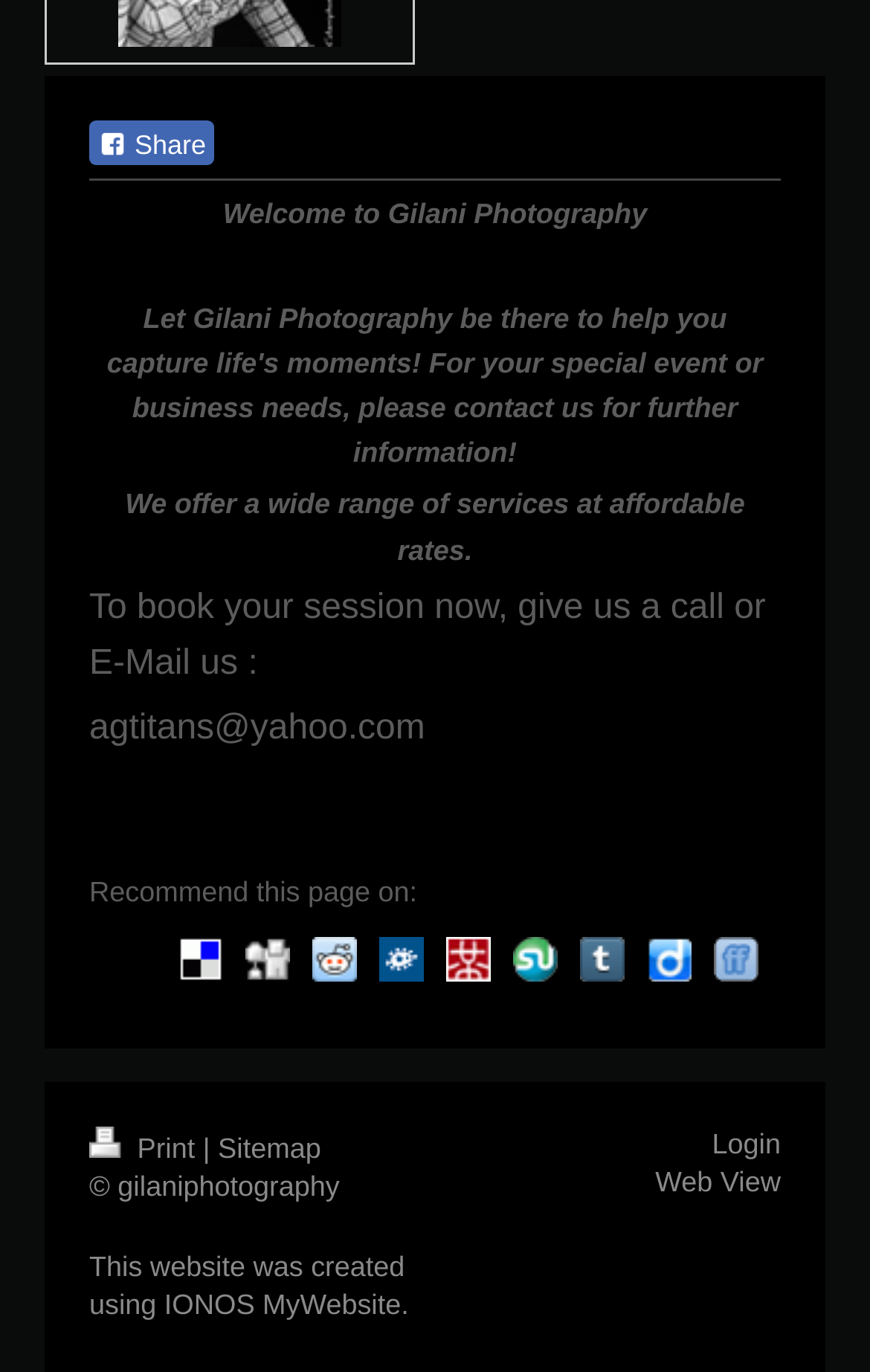Locate the bounding box coordinates for the element described below: "title="Stumble Upon"". The coordinates must be four float values between 0 and 1, formatted as [left, top, right, bottom].

[0.59, 0.682, 0.641, 0.715]